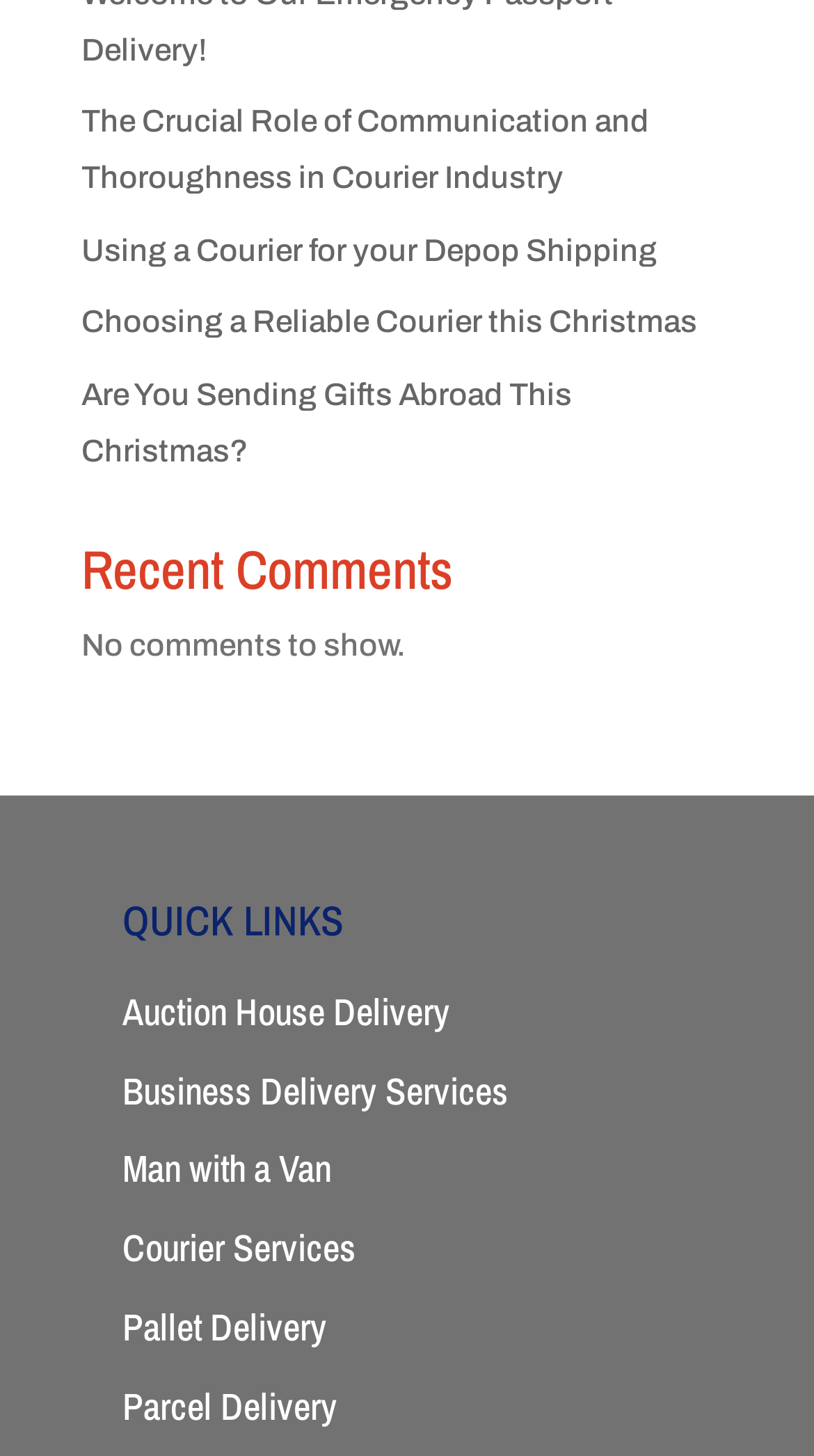How many sections are there on the webpage?
Answer the question with just one word or phrase using the image.

2